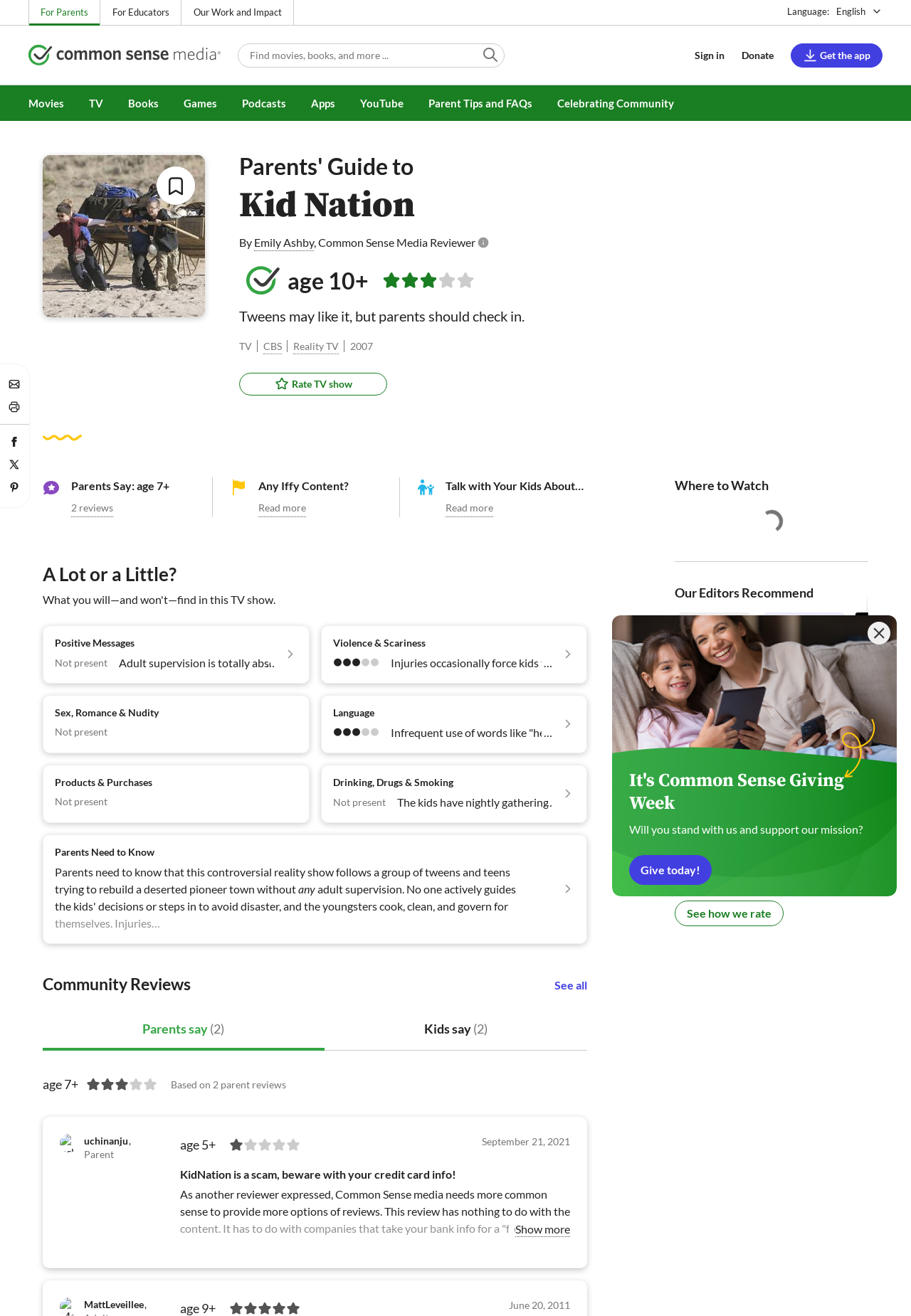Could you highlight the region that needs to be clicked to execute the instruction: "Search for movies, books, and more"?

[0.261, 0.033, 0.554, 0.051]